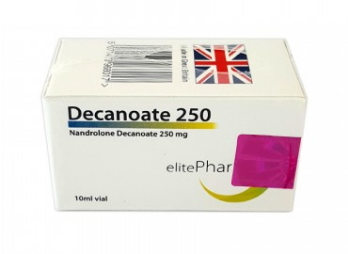Kindly respond to the following question with a single word or a brief phrase: 
What is the dosage of Nandrolone Decanoate per vial?

250 mg